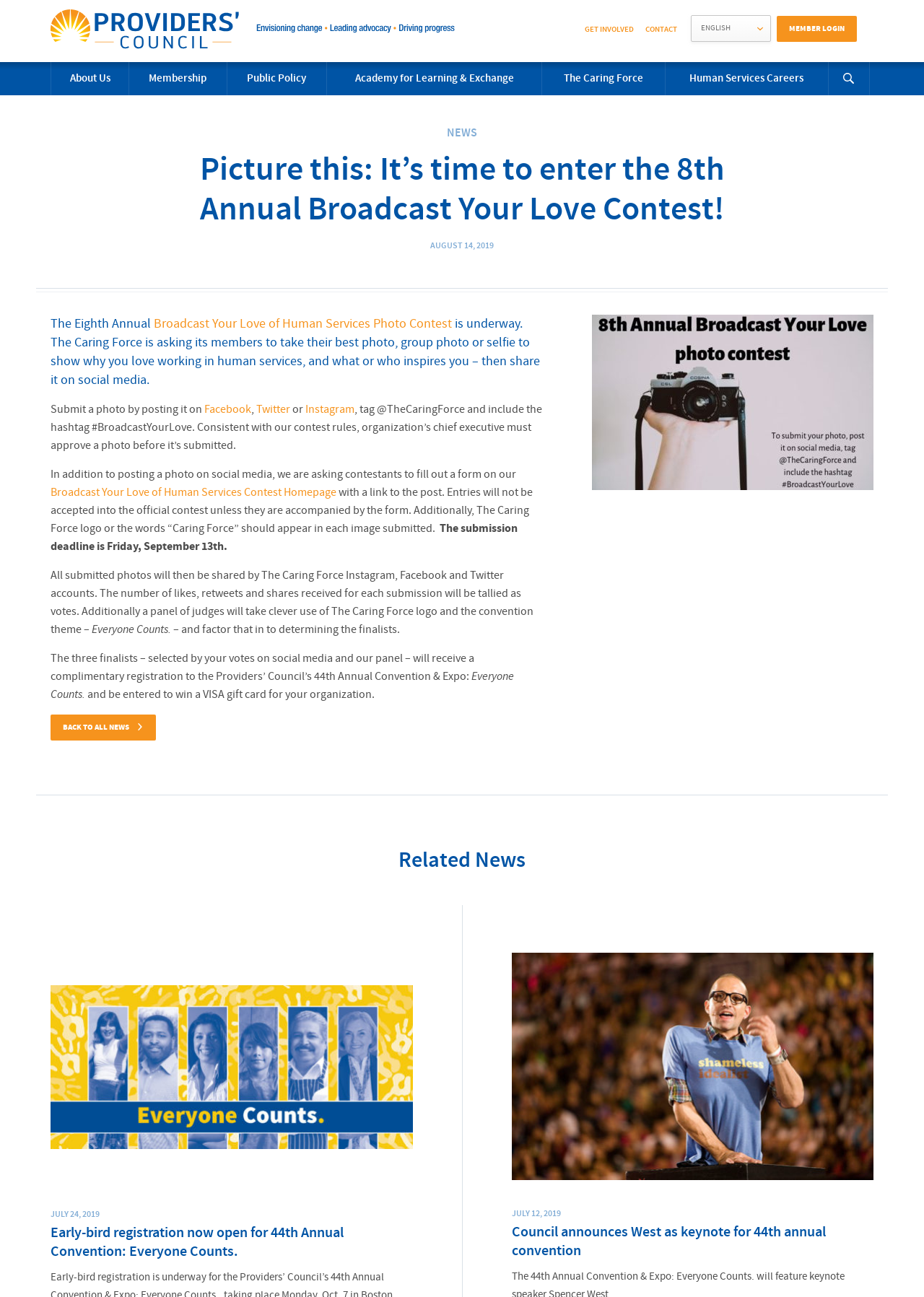Please provide the bounding box coordinates for the element that needs to be clicked to perform the instruction: "Select a language from the dropdown menu". The coordinates must consist of four float numbers between 0 and 1, formatted as [left, top, right, bottom].

[0.748, 0.012, 0.834, 0.032]